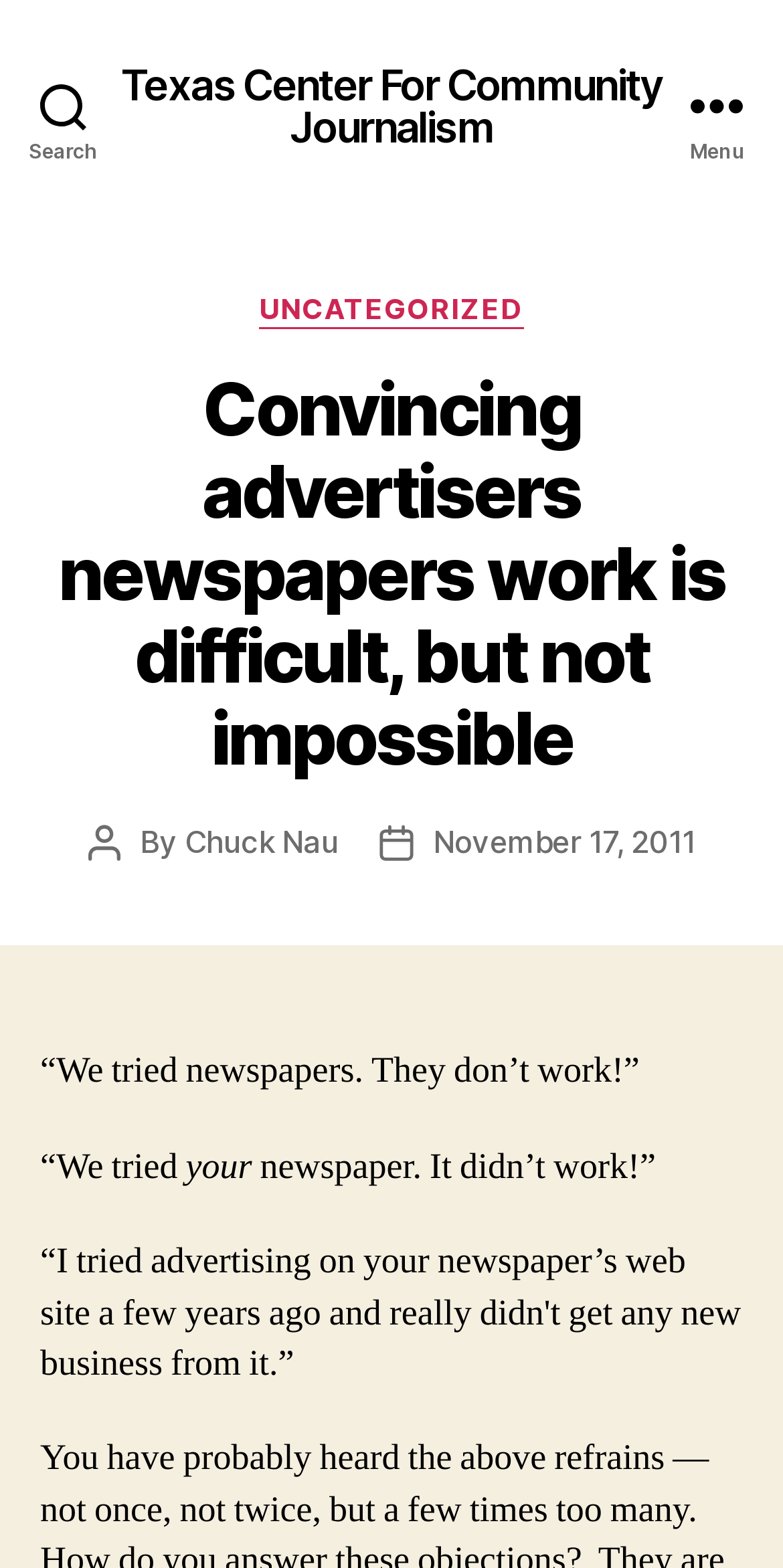What is the first word of the quote in the webpage?
Based on the image, answer the question with a single word or brief phrase.

We